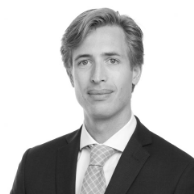What is the purpose of this image?
Answer the question with as much detail as possible.

The image is part of a section showcasing expert profiles, highlighting individuals associated with various professional roles, which adds a layer of credibility and personality to the information presented on the webpage.